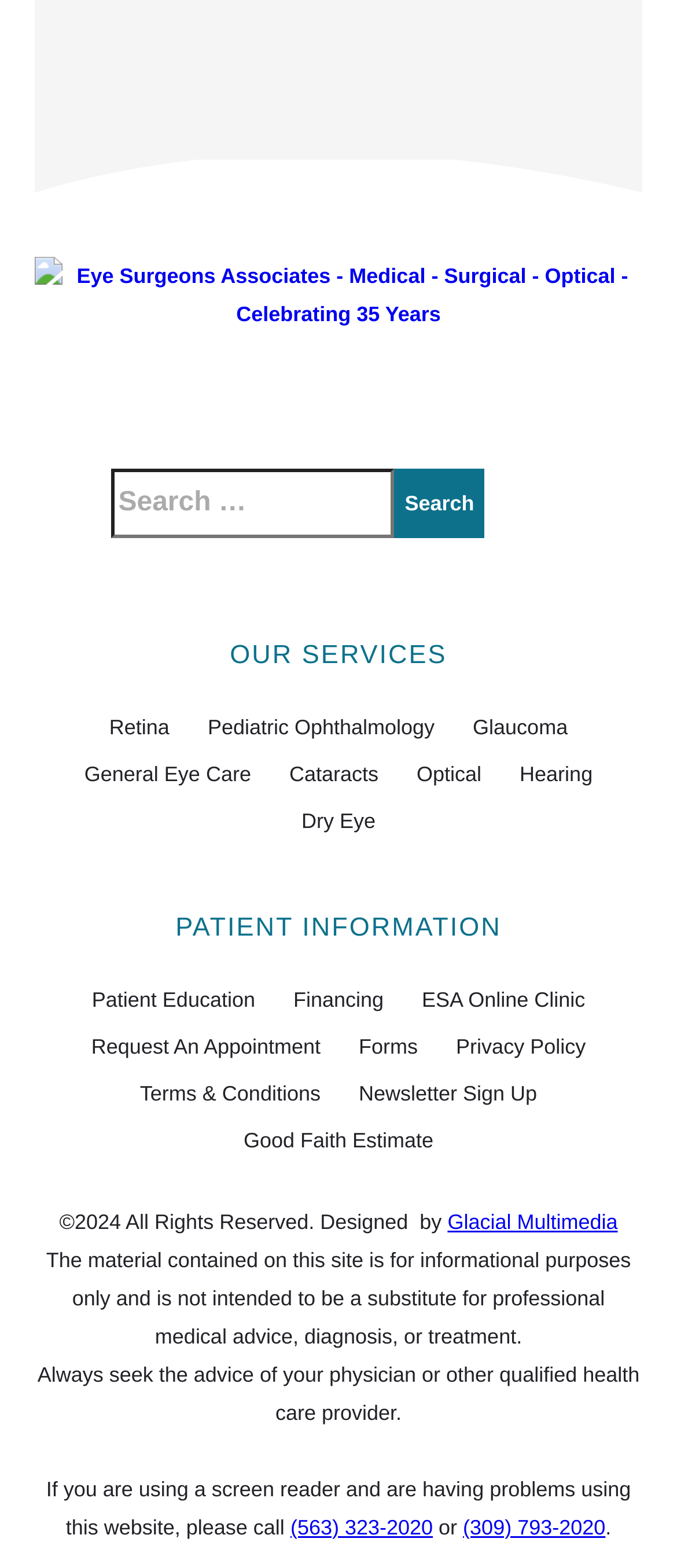What is the purpose of the search box on the webpage?
Provide a short answer using one word or a brief phrase based on the image.

To search the website